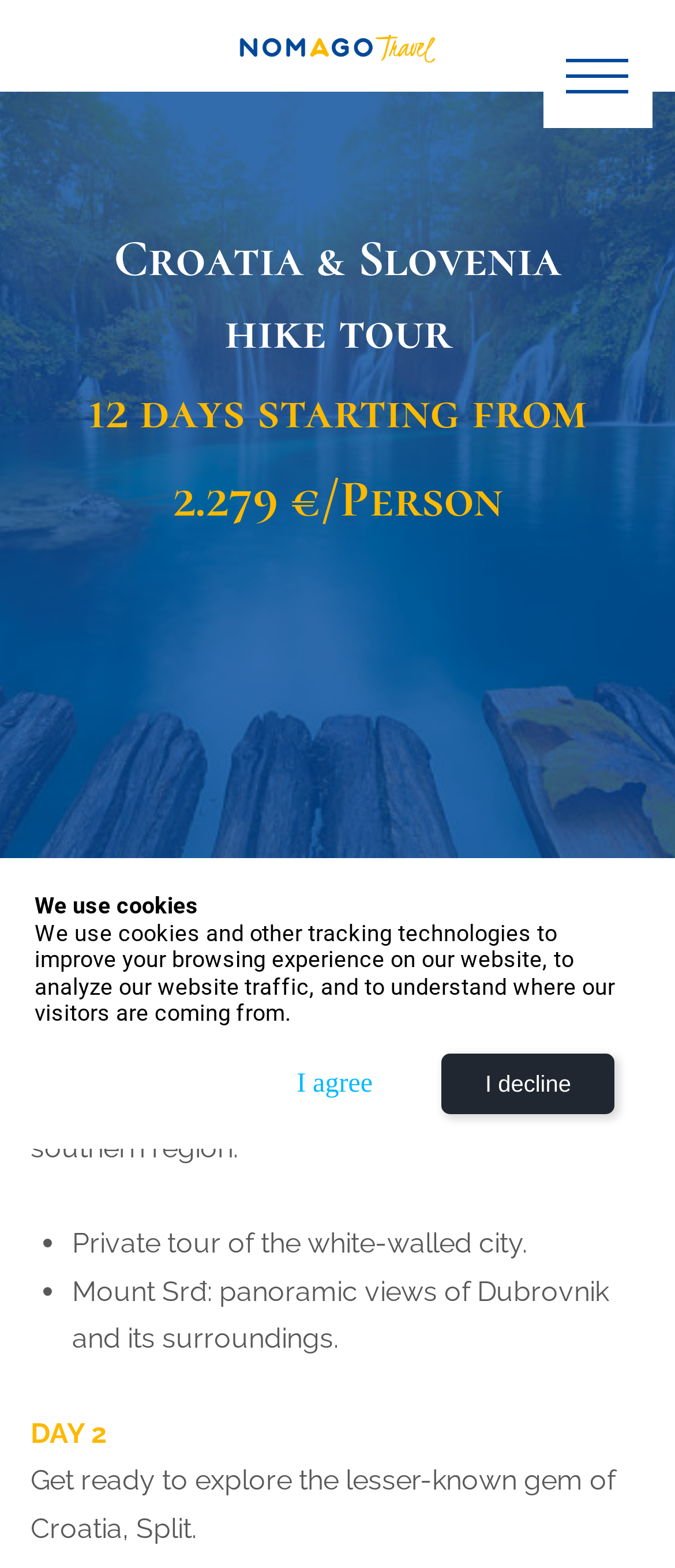Give a short answer using one word or phrase for the question:
What is the first activity on Day 1 of the hike tour?

Private tour of the white-walled city